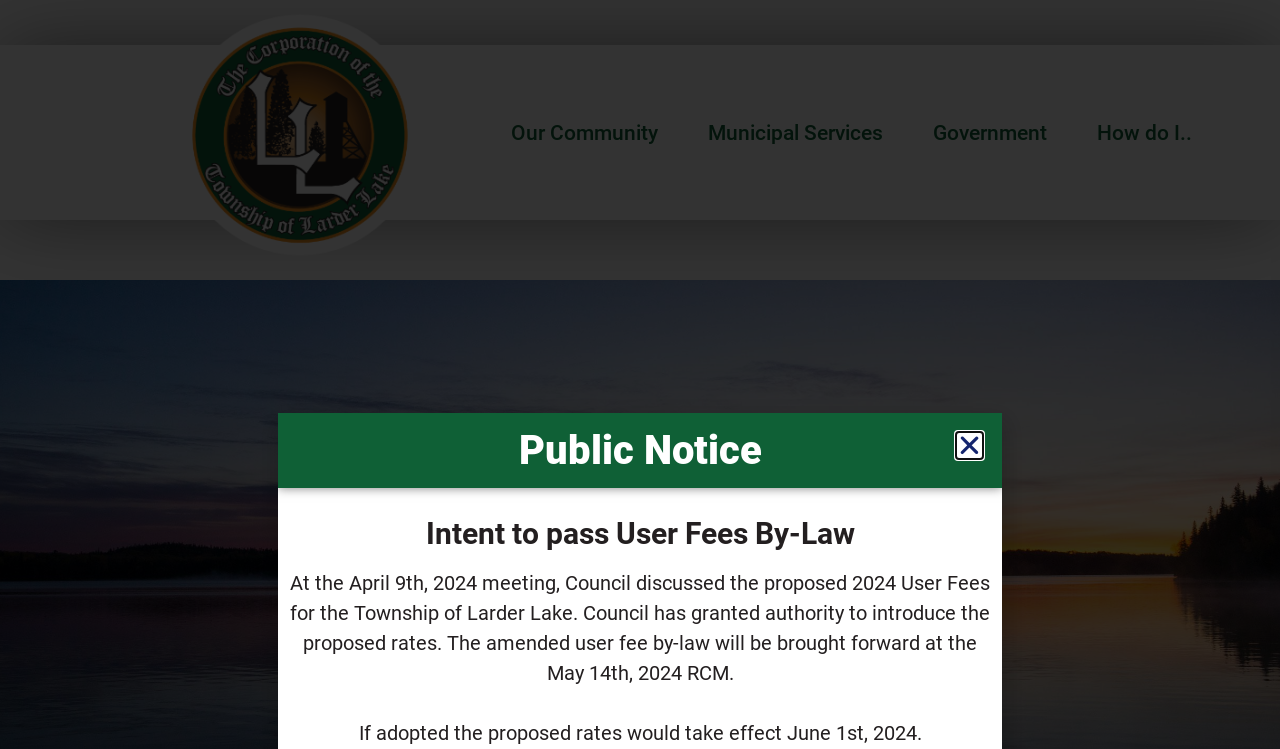Generate a comprehensive caption for the webpage you are viewing.

The webpage is about the Township of Larder Lake, Ontario, and it appears to be a municipal government website. At the top left corner, there is a logo of the township. Below the logo, there is a navigation menu with links to different sections, including "Our Community", "Municipal Services", "Government", and "How do I..". 

On the main content area, there is a public notice section. It starts with a heading "Public Notice" followed by a more specific heading "Intent to pass User Fees By-Law". Below these headings, there are two paragraphs of text. The first paragraph explains that the council discussed the proposed 2024 User Fees for the Township of Larder Lake and granted authority to introduce the proposed rates. The second paragraph states that if adopted, the proposed rates would take effect on June 1st, 2024. 

On the top right corner, there is a button to close something, but it's not clear what it closes.